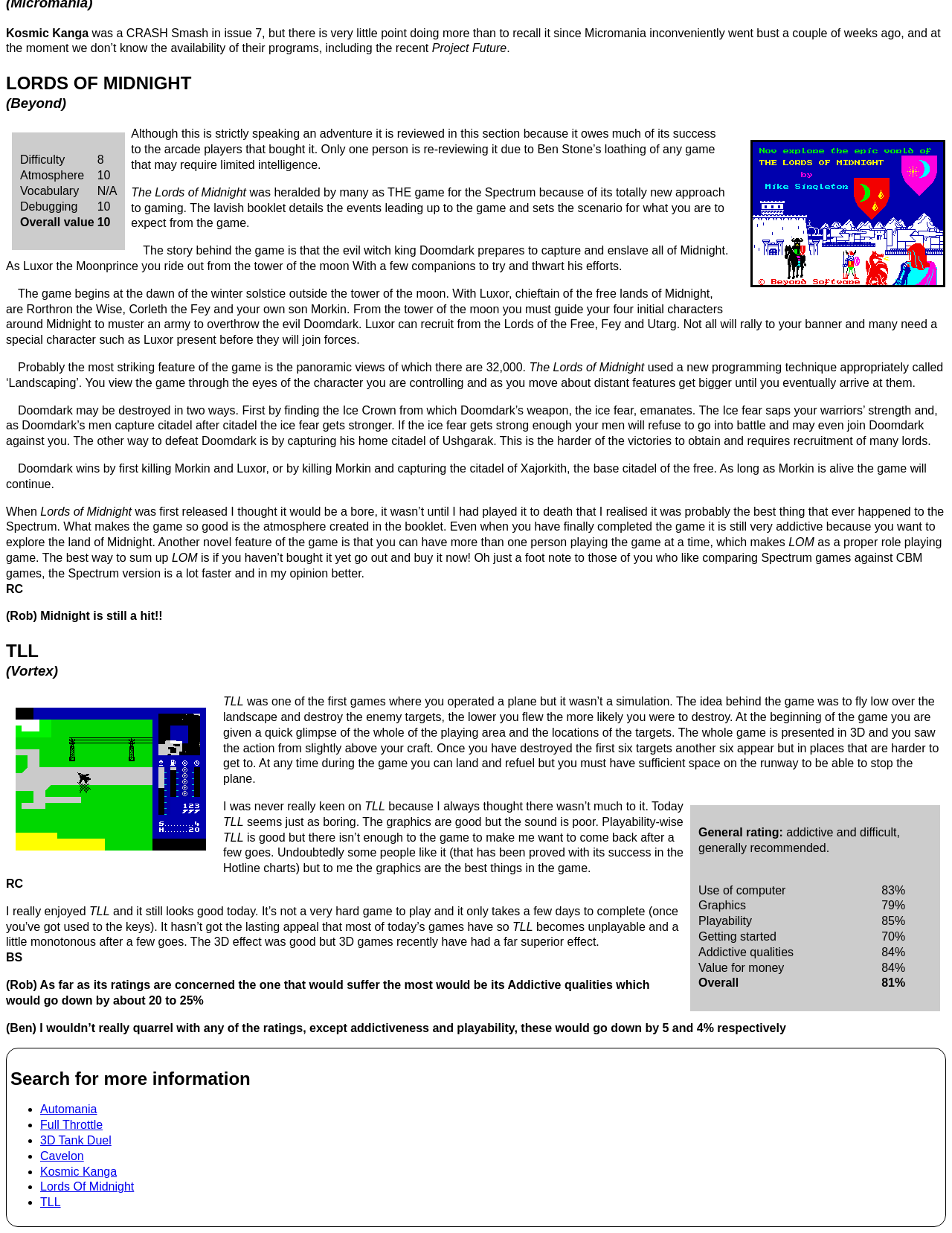Please provide the bounding box coordinate of the region that matches the element description: Lords Of Midnight. Coordinates should be in the format (top-left x, top-left y, bottom-right x, bottom-right y) and all values should be between 0 and 1.

[0.042, 0.957, 0.141, 0.968]